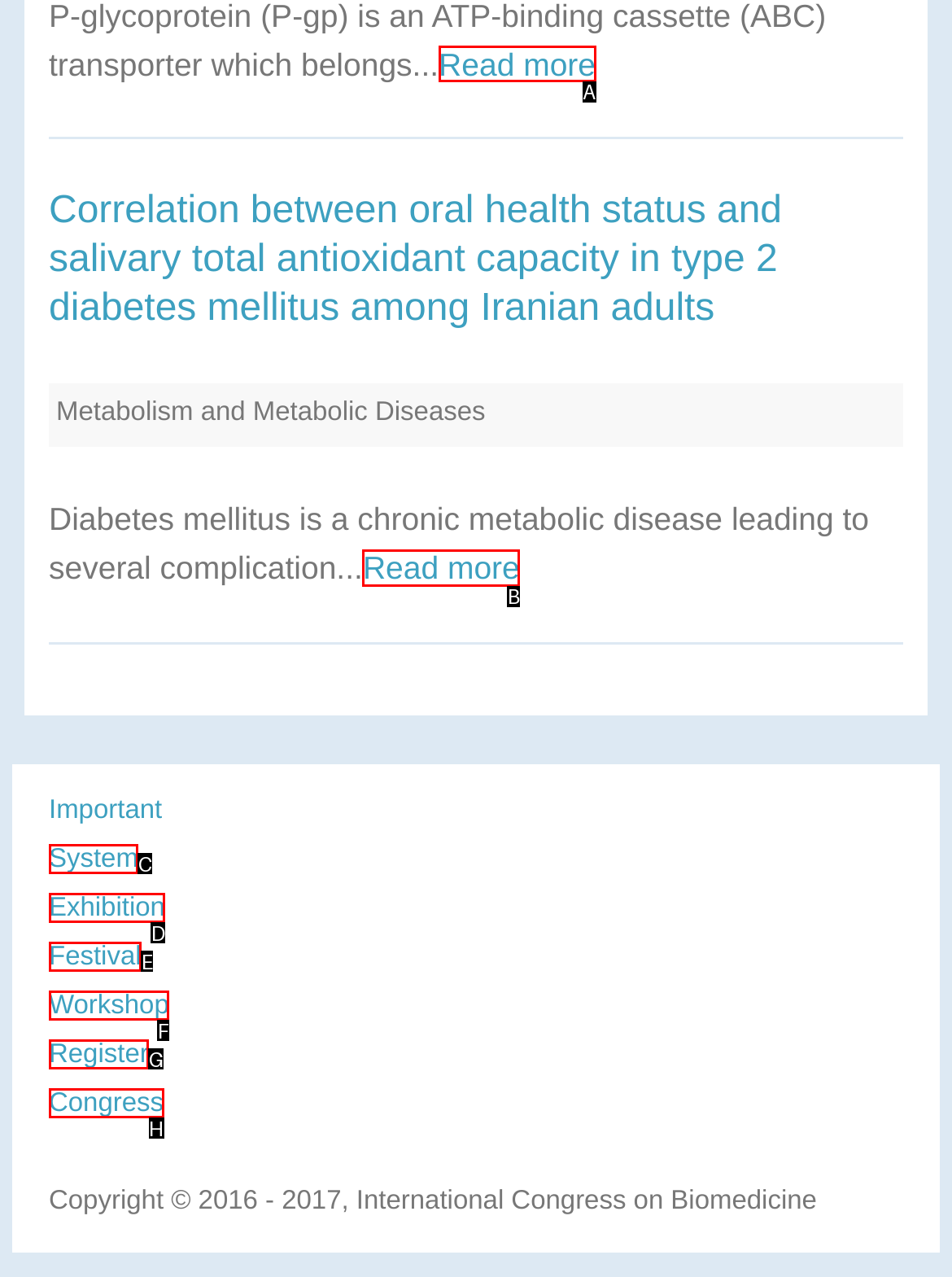Point out the correct UI element to click to carry out this instruction: Click to read more about the article
Answer with the letter of the chosen option from the provided choices directly.

A